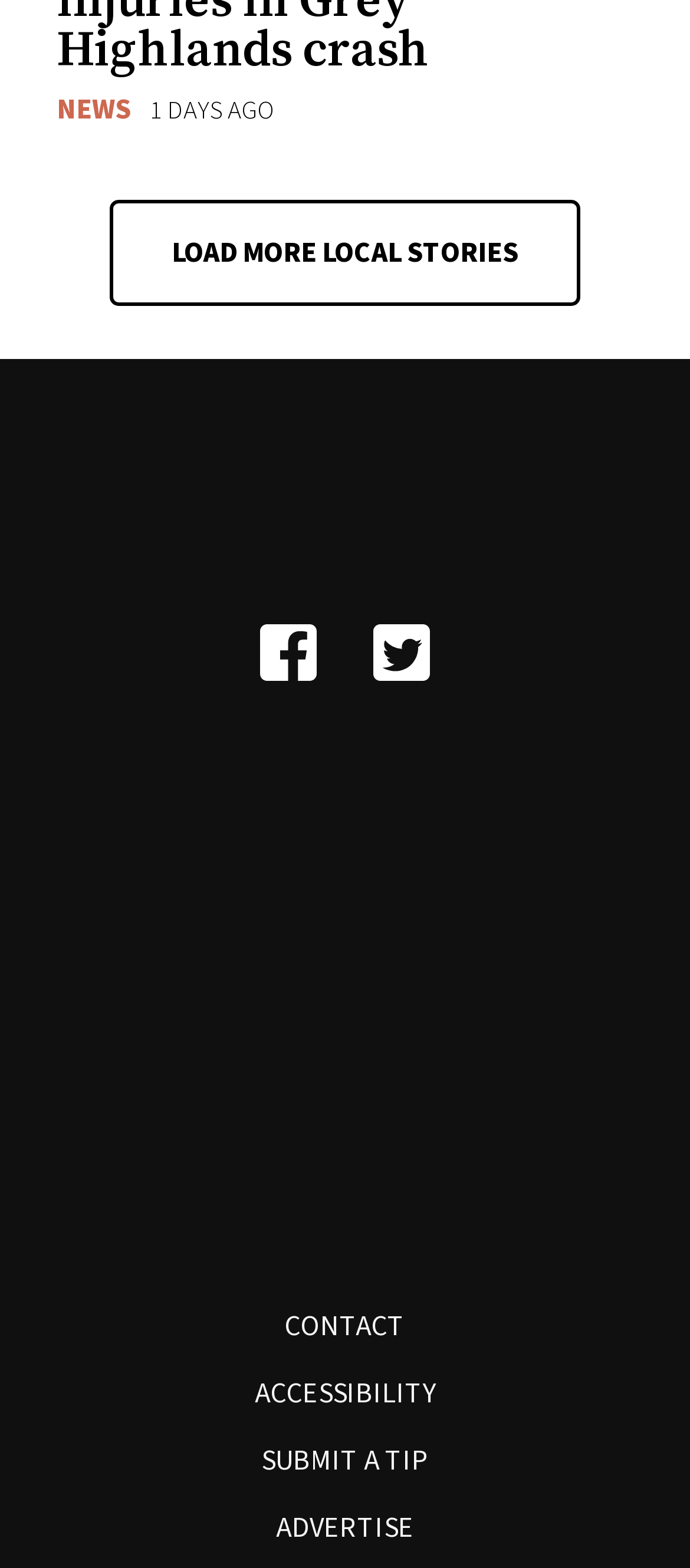What is the age of the latest news?
Please provide a single word or phrase as your answer based on the image.

1 day